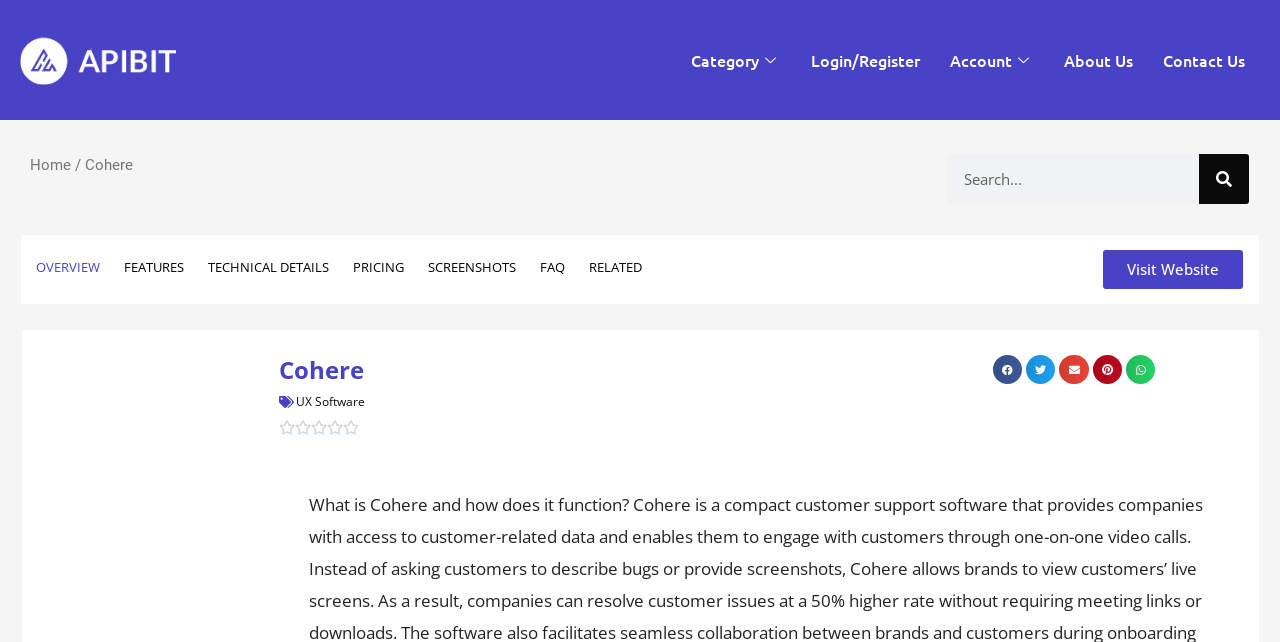Find the bounding box coordinates of the element you need to click on to perform this action: 'Visit the Cohere website'. The coordinates should be represented by four float values between 0 and 1, in the format [left, top, right, bottom].

[0.862, 0.389, 0.971, 0.45]